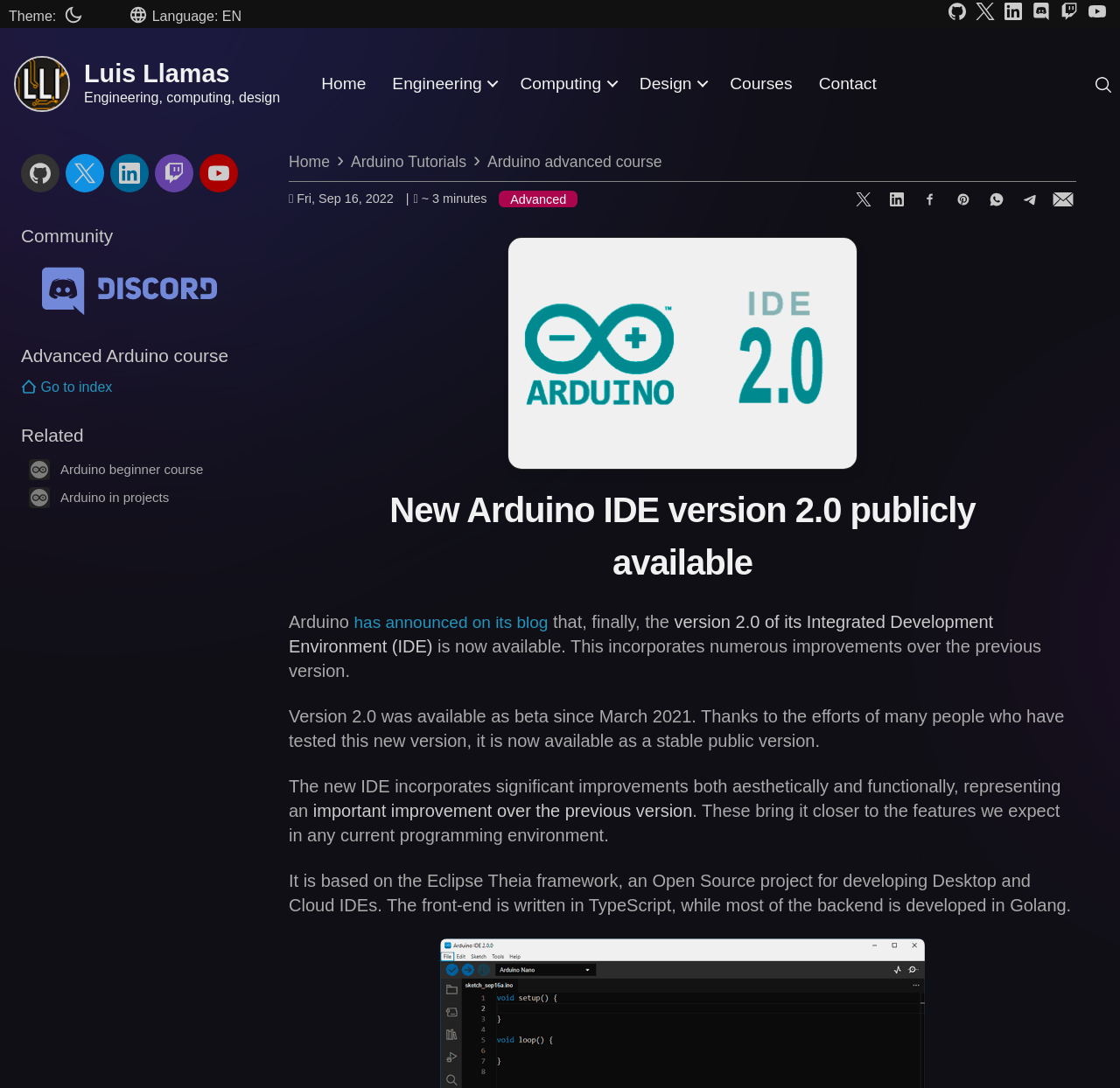What is the logo on the top left corner?
Using the picture, provide a one-word or short phrase answer.

LuisLlamas